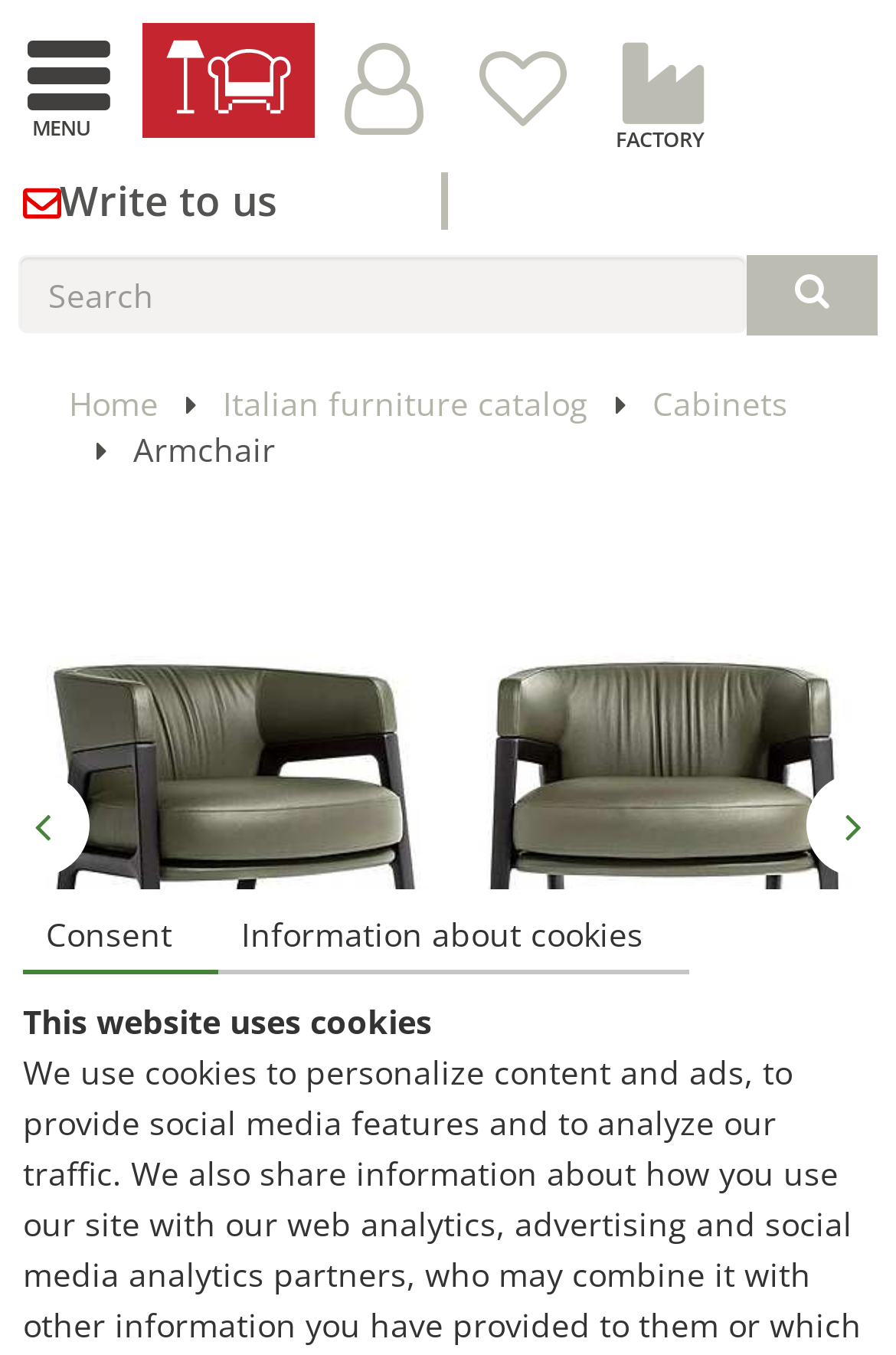Highlight the bounding box coordinates of the element you need to click to perform the following instruction: "Search for something."

[0.021, 0.189, 0.833, 0.246]